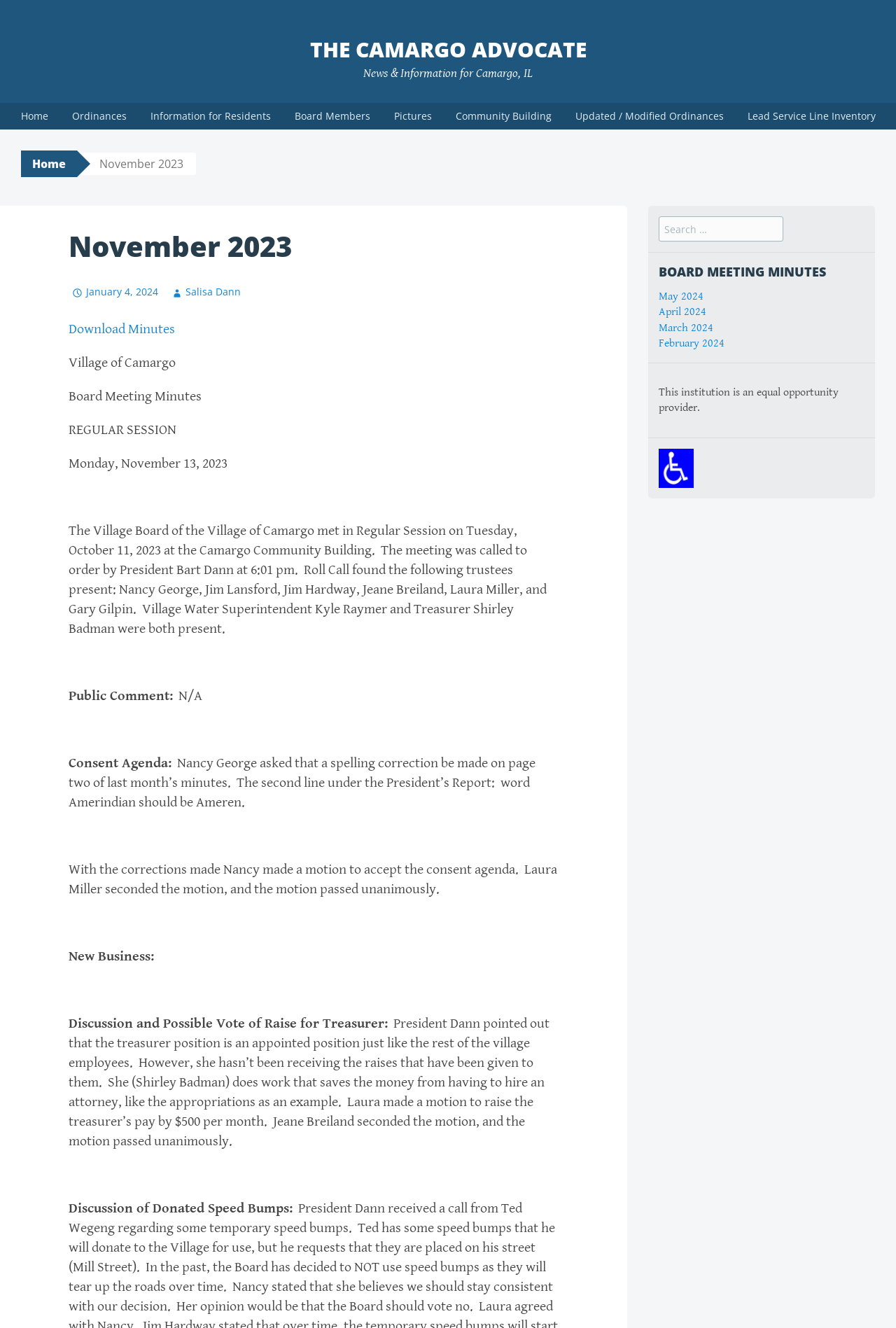Carefully observe the image and respond to the question with a detailed answer:
What is the position of Shirley Badman?

The position of Shirley Badman can be inferred from the discussion about raising her pay, where it is mentioned that she is the treasurer and does work that saves the village money.